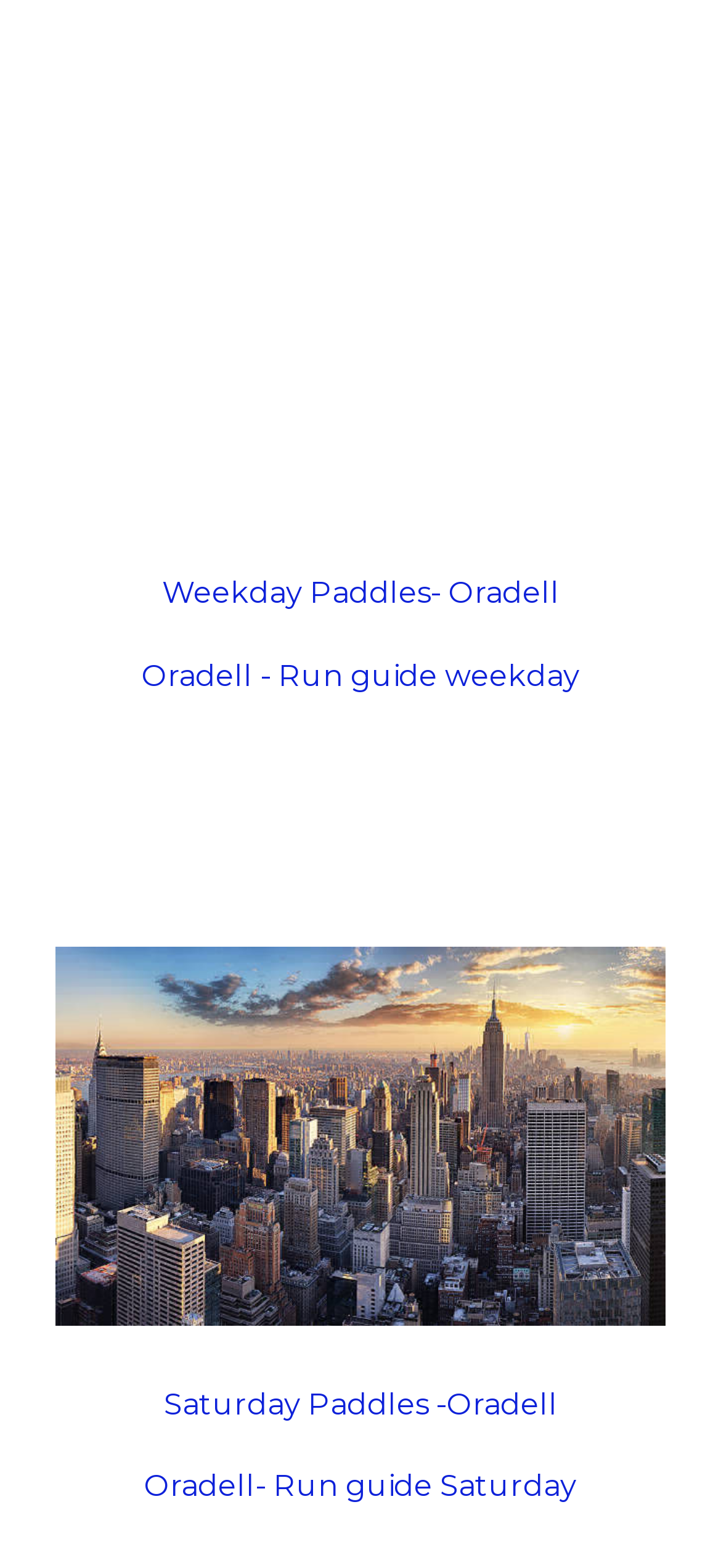What type of activity is mentioned on this webpage?
Based on the image, please offer an in-depth response to the question.

Based on the headings and links on the webpage, it appears that the webpage is about paddling activities, specifically weekday and Saturday paddles in Oradell.